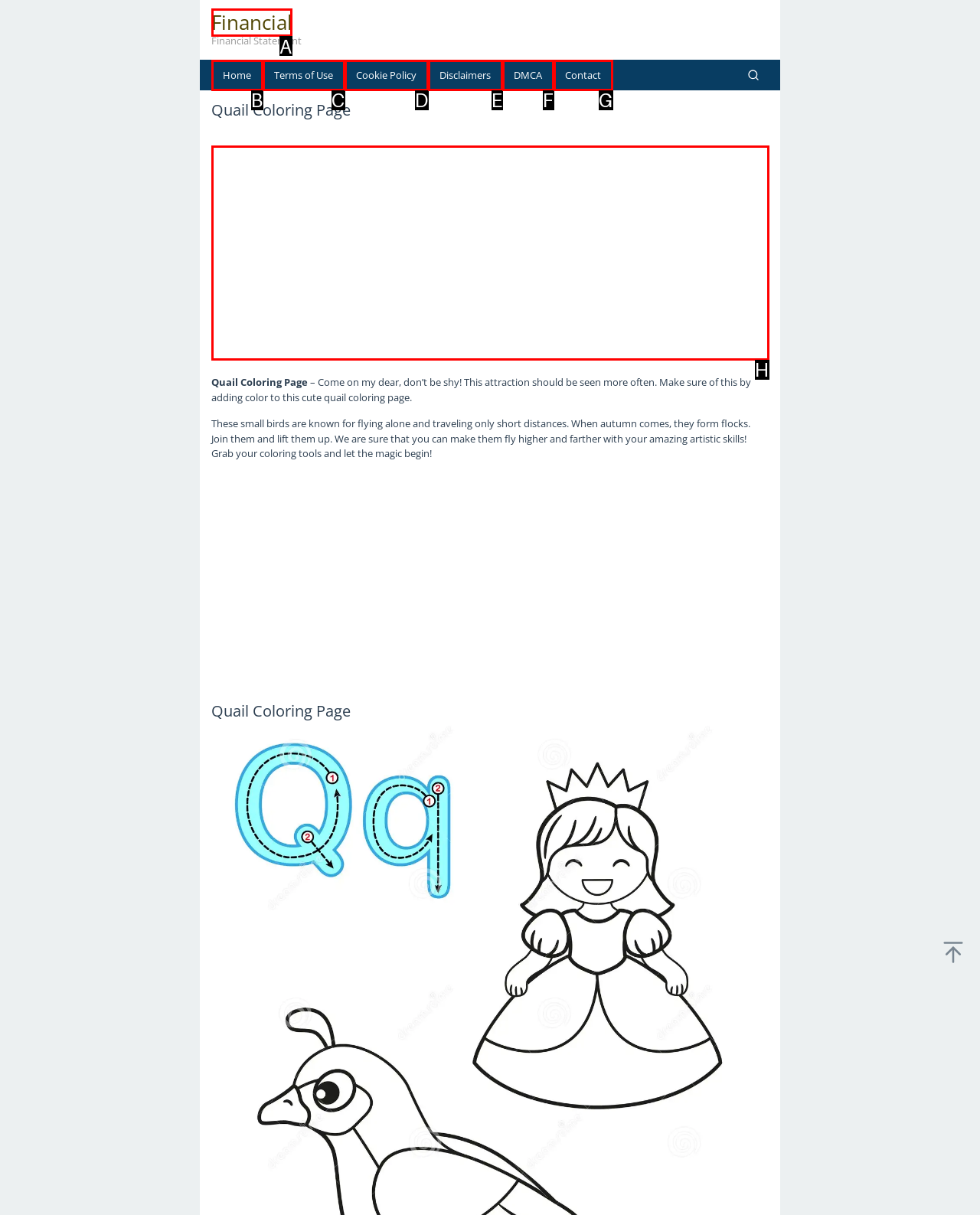From the available options, which lettered element should I click to complete this task: click the Financial link?

A